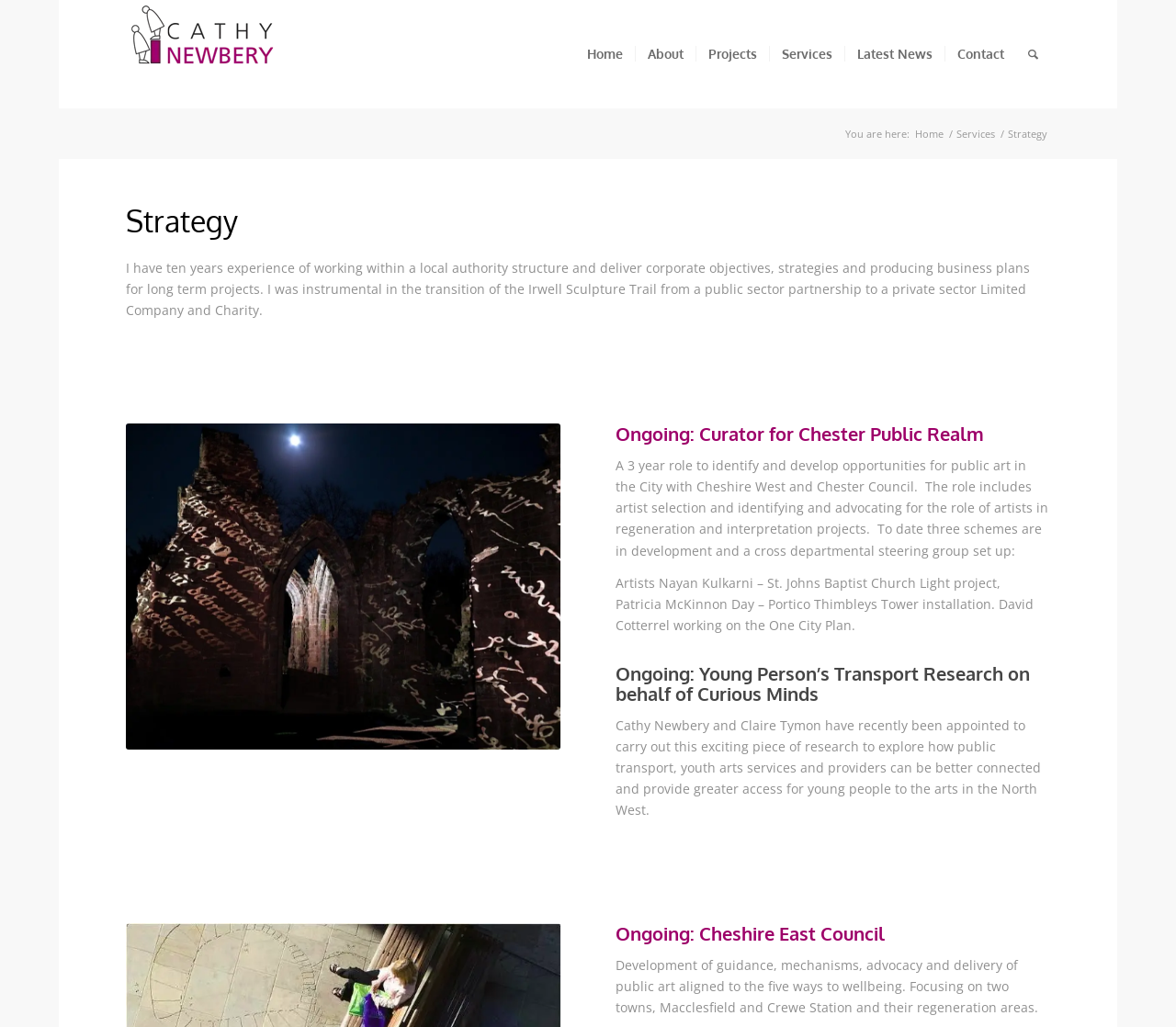Construct a thorough caption encompassing all aspects of the webpage.

This webpage is about Cathy Newbery's strategy, with a focus on her experience and ongoing projects. At the top, there is a navigation menu with links to different sections, including "Home", "About", "Projects", "Services", "Latest News", "Contact", and "Search". Below the navigation menu, there is a breadcrumb trail indicating the current page, "Strategy", with links to "Home" and "Services".

The main content area is divided into sections, each with a heading. The first section, "Strategy", provides an overview of Cathy Newbery's experience, including her work in delivering corporate objectives and producing business plans. Below this text, there is an image.

The next section, "Ongoing: Curator for Chester Public Realm", describes Cathy's role in identifying and developing opportunities for public art in the City with Cheshire West and Chester Council. This section includes a description of the role and the projects she is working on.

The following sections, "Ongoing: Young Person’s Transport Research on behalf of Curious Minds" and "Ongoing: Cheshire East Council", describe Cathy's research project to explore how public transport and youth arts services can be better connected, and her work on developing guidance for public art aligned to the five ways to wellbeing in two towns, Macclesfield and Crewe Station, respectively. Each section includes a brief description of the project and its goals.